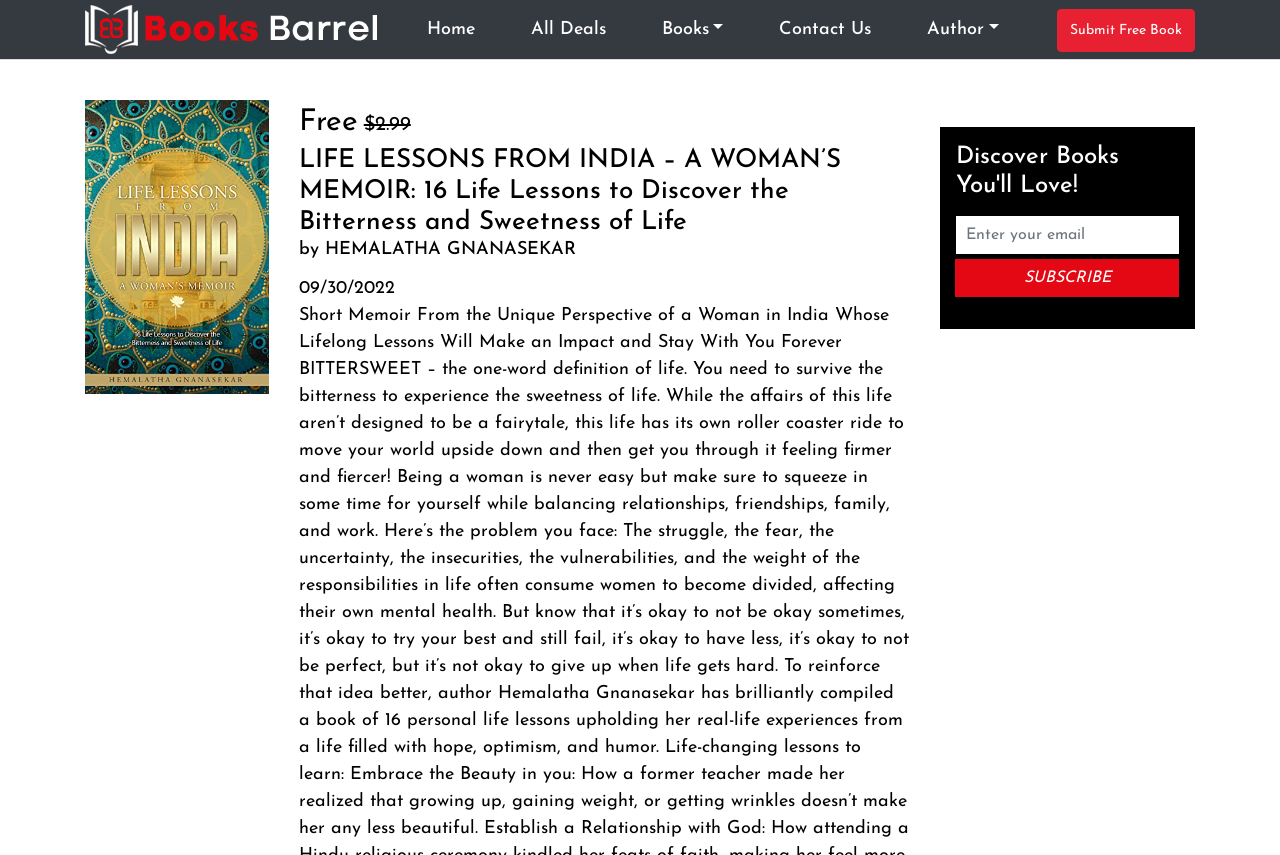What is the author's name of the book?
Based on the image, give a one-word or short phrase answer.

HEMALATHA GNANASEKAR